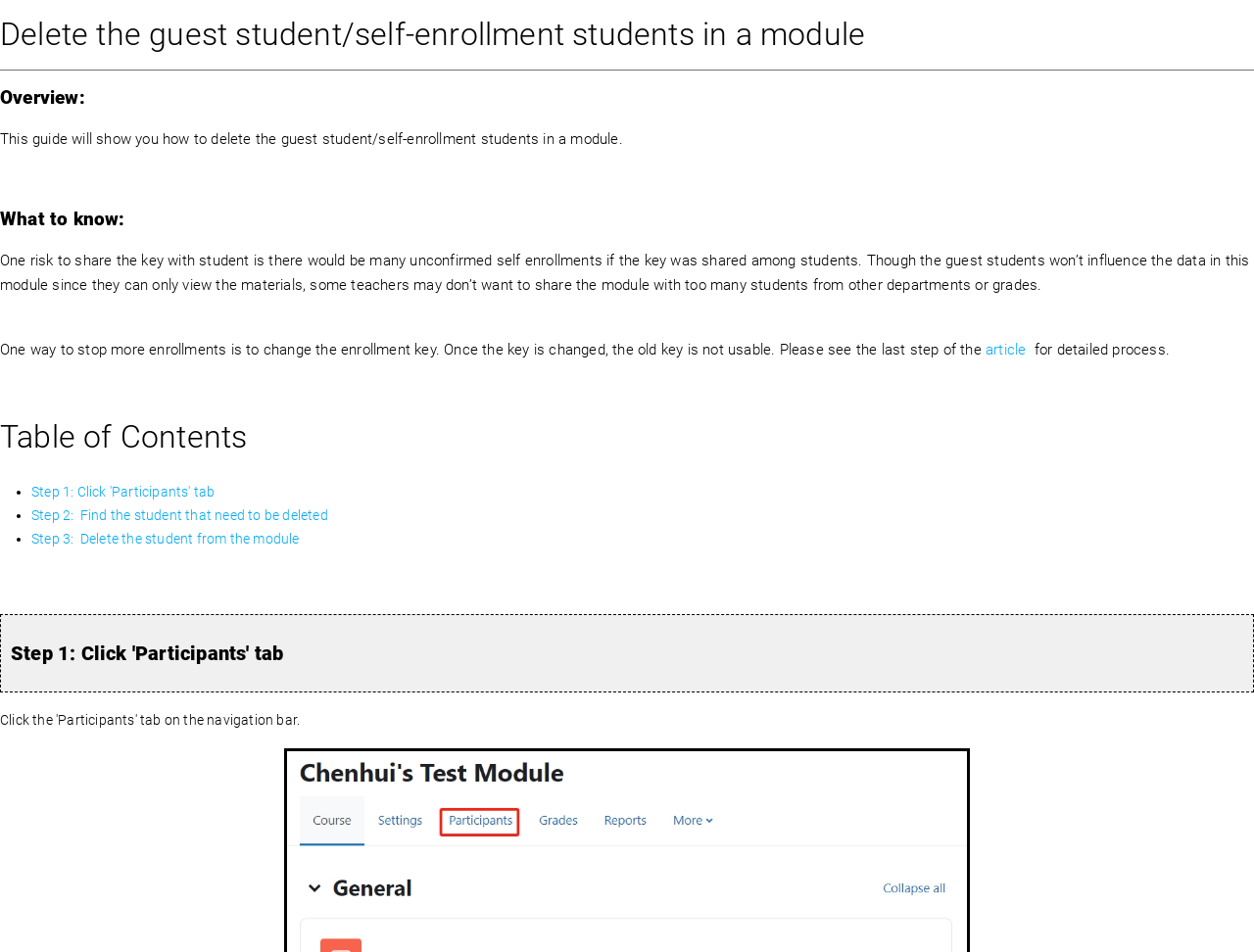Given the description of the UI element: "printer friendly version", predict the bounding box coordinates in the form of [left, top, right, bottom], with each value being a float between 0 and 1.

None